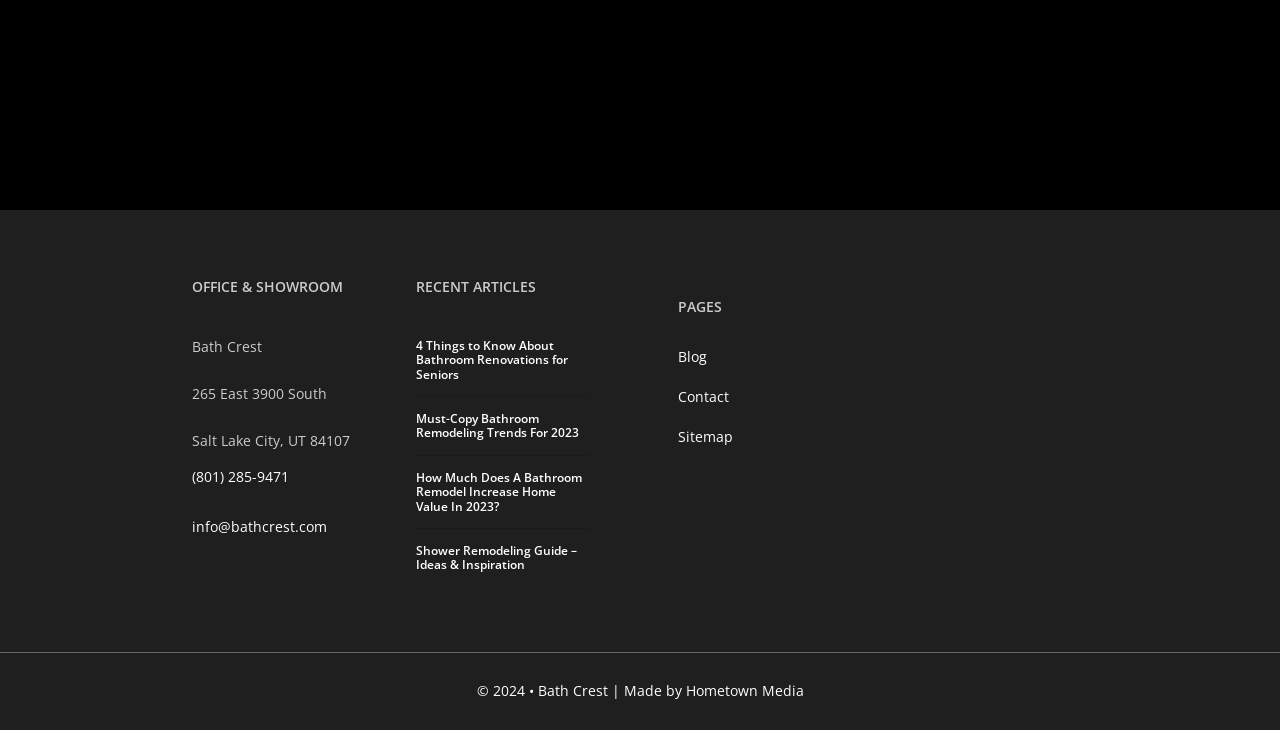Determine the bounding box coordinates of the target area to click to execute the following instruction: "Contact Bath Crest."

[0.53, 0.526, 0.57, 0.561]